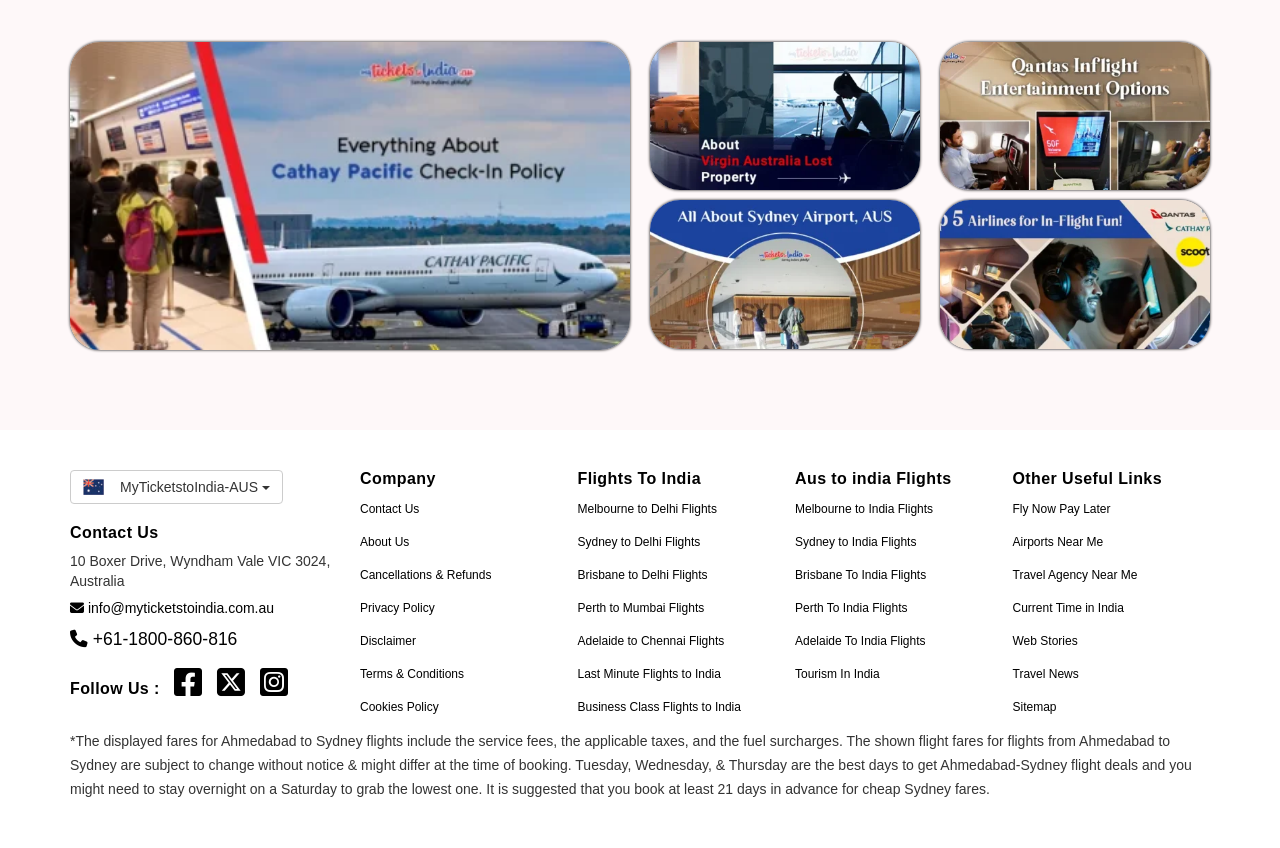With reference to the screenshot, provide a detailed response to the question below:
What is the phone number for the company?

I found the phone number by looking at the 'Contact Us' section, where it is listed as ' +61-1800-860-816'.